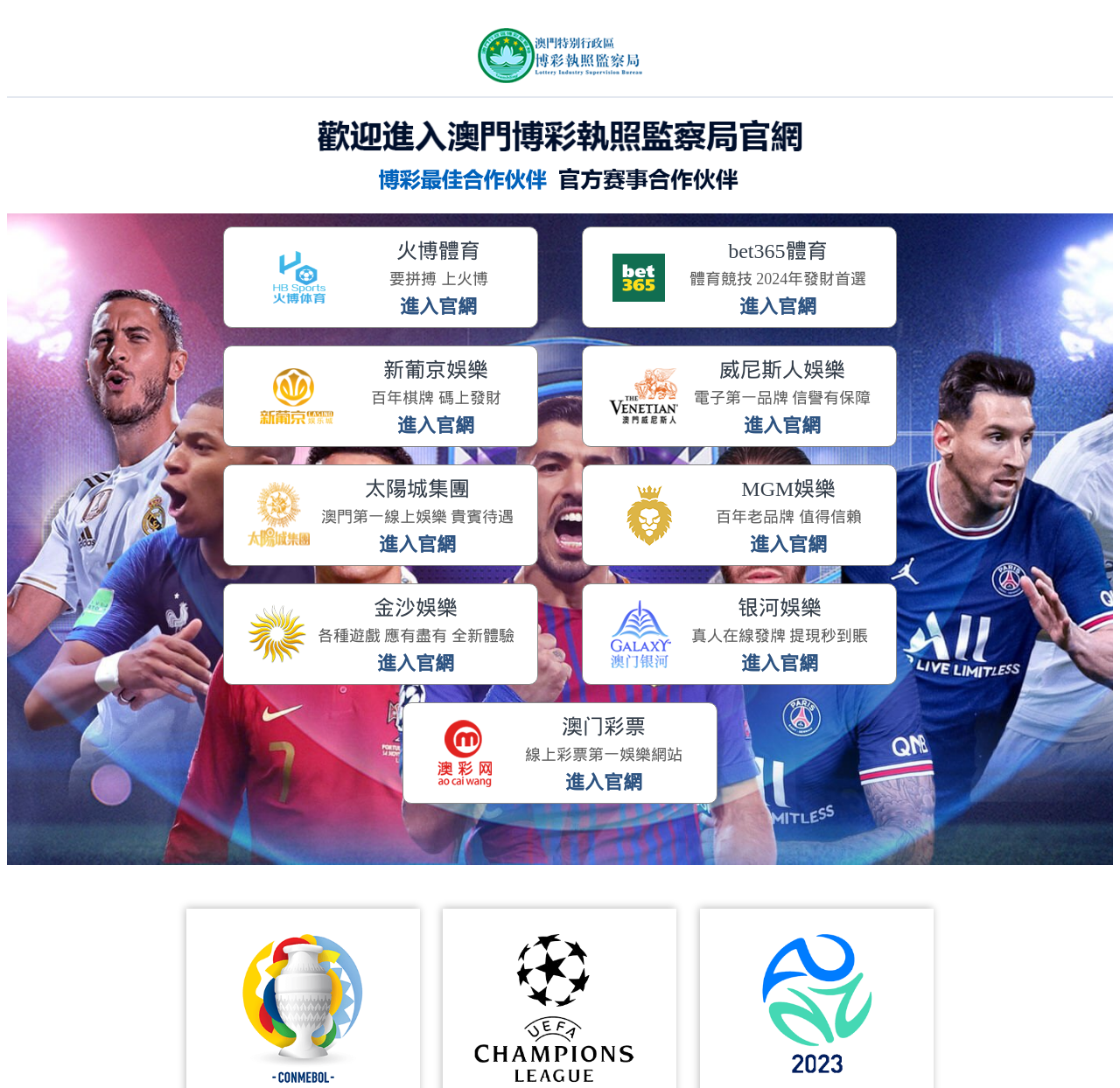Please identify the bounding box coordinates of the area that needs to be clicked to follow this instruction: "Learn about 'FINANCIAL AID'".

[0.019, 0.36, 0.092, 0.372]